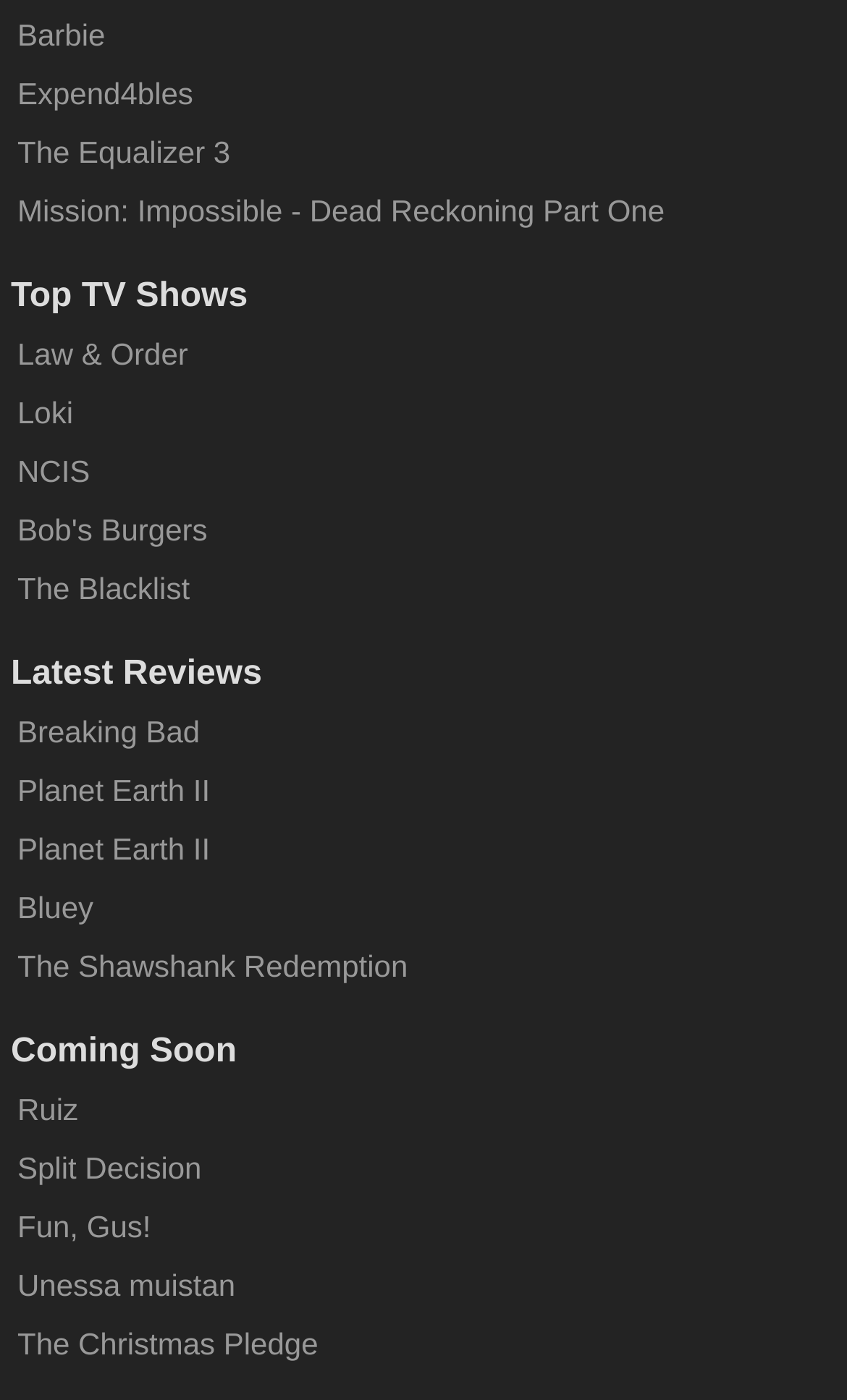Please identify the coordinates of the bounding box that should be clicked to fulfill this instruction: "Click on Barbie".

[0.013, 0.006, 0.987, 0.045]